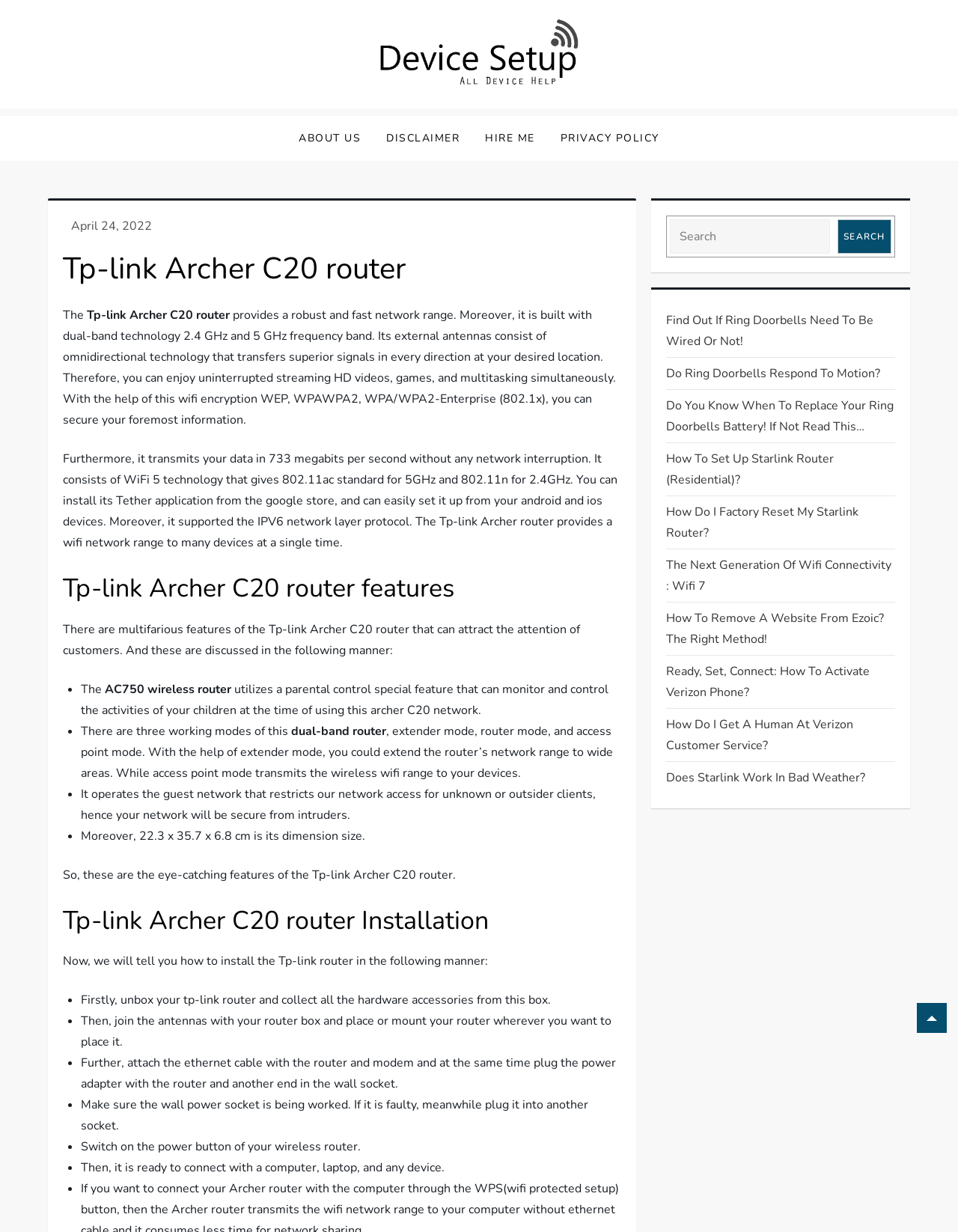Identify the main title of the webpage and generate its text content.

Tp-link Archer C20 router